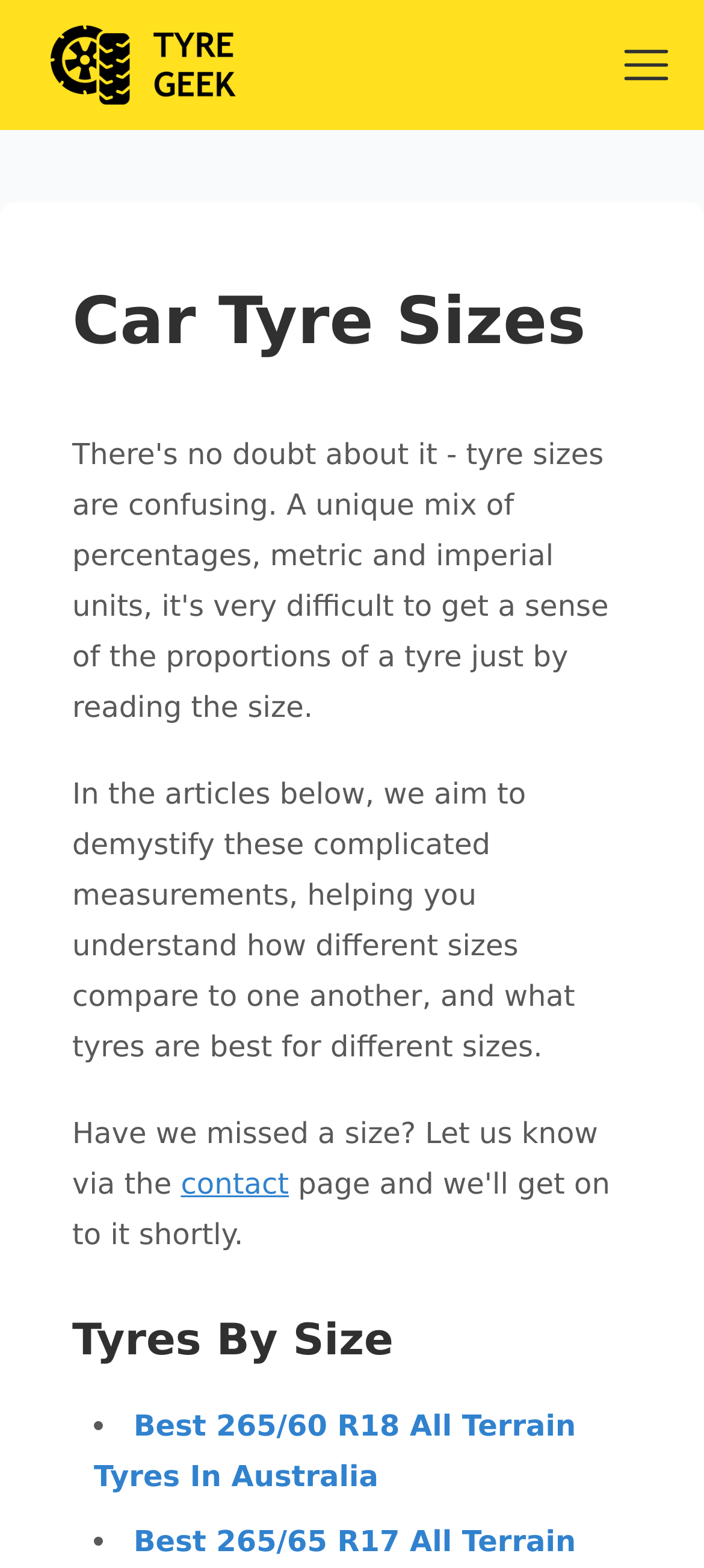How are the tyre sizes organized?
Please provide a single word or phrase based on the screenshot.

By categories